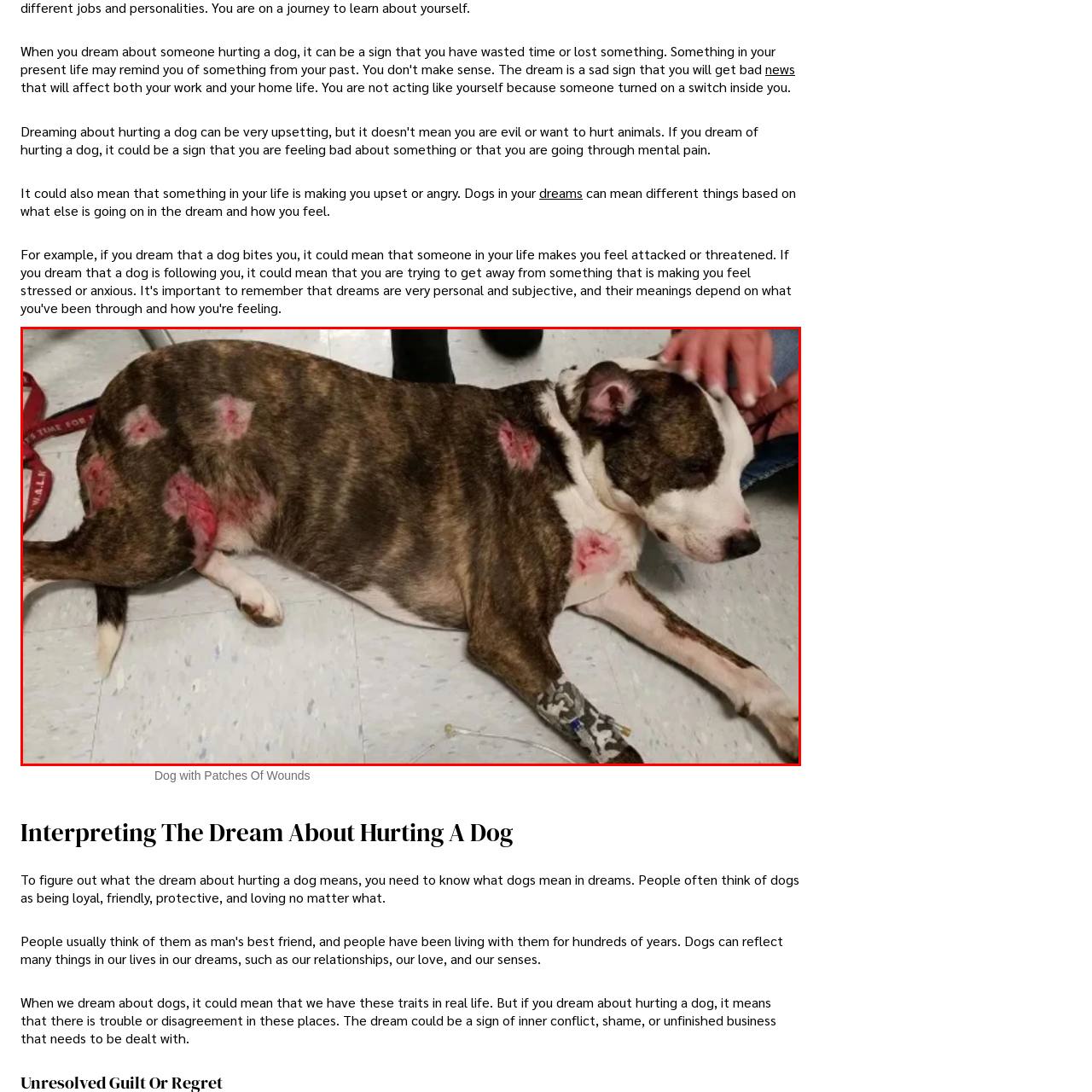Please examine the section highlighted with a blue border and provide a thorough response to the following question based on the visual information: 
How many people are touching the dog?

One person is gently petting the dog, providing comfort, while another hand, partially visible, is touching its head, indicating that there are two people interacting with the dog.